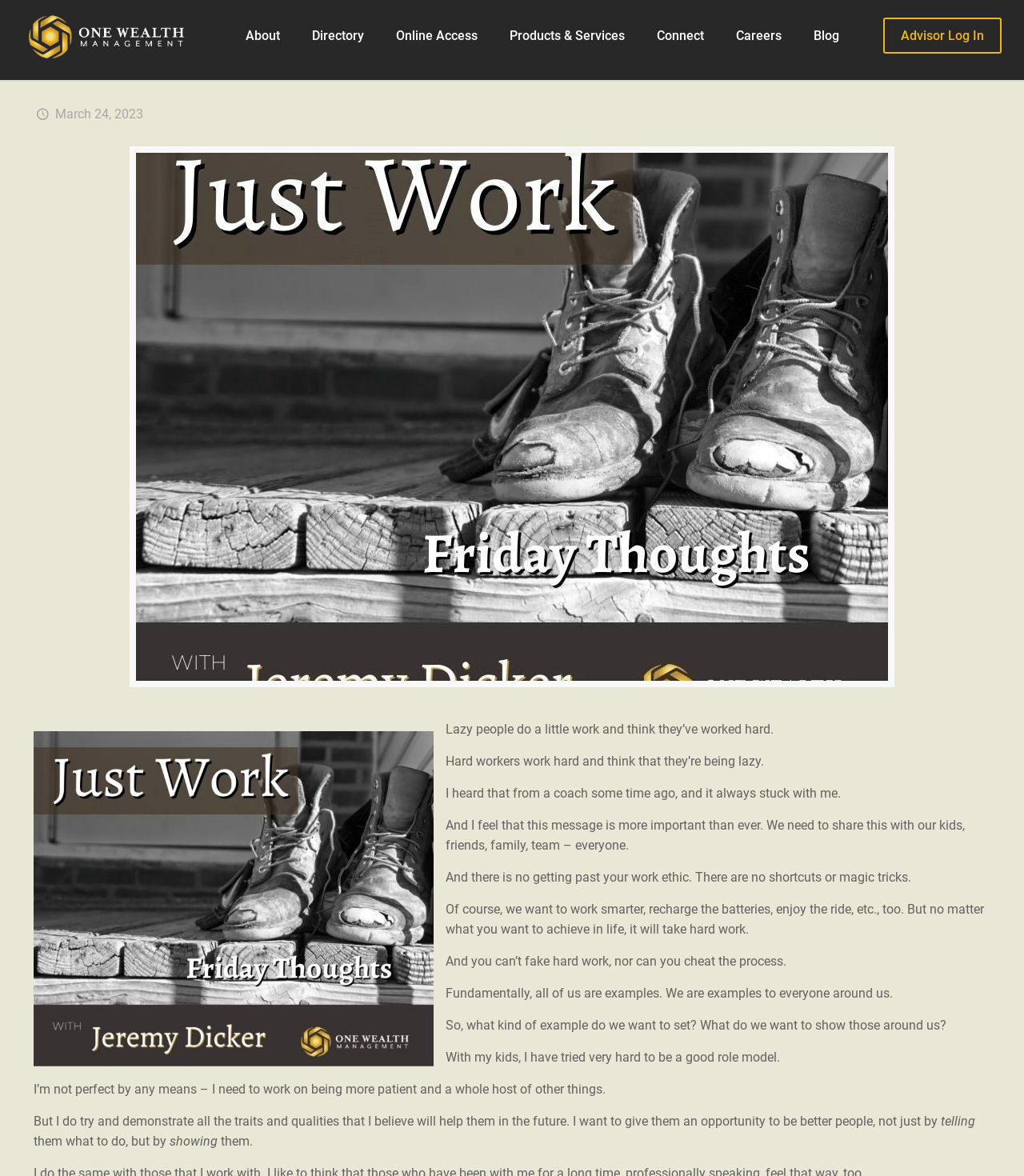By analyzing the image, answer the following question with a detailed response: What is the date displayed on the webpage?

The date 'March 24, 2023' is displayed on the webpage, which can be found near the top of the page.